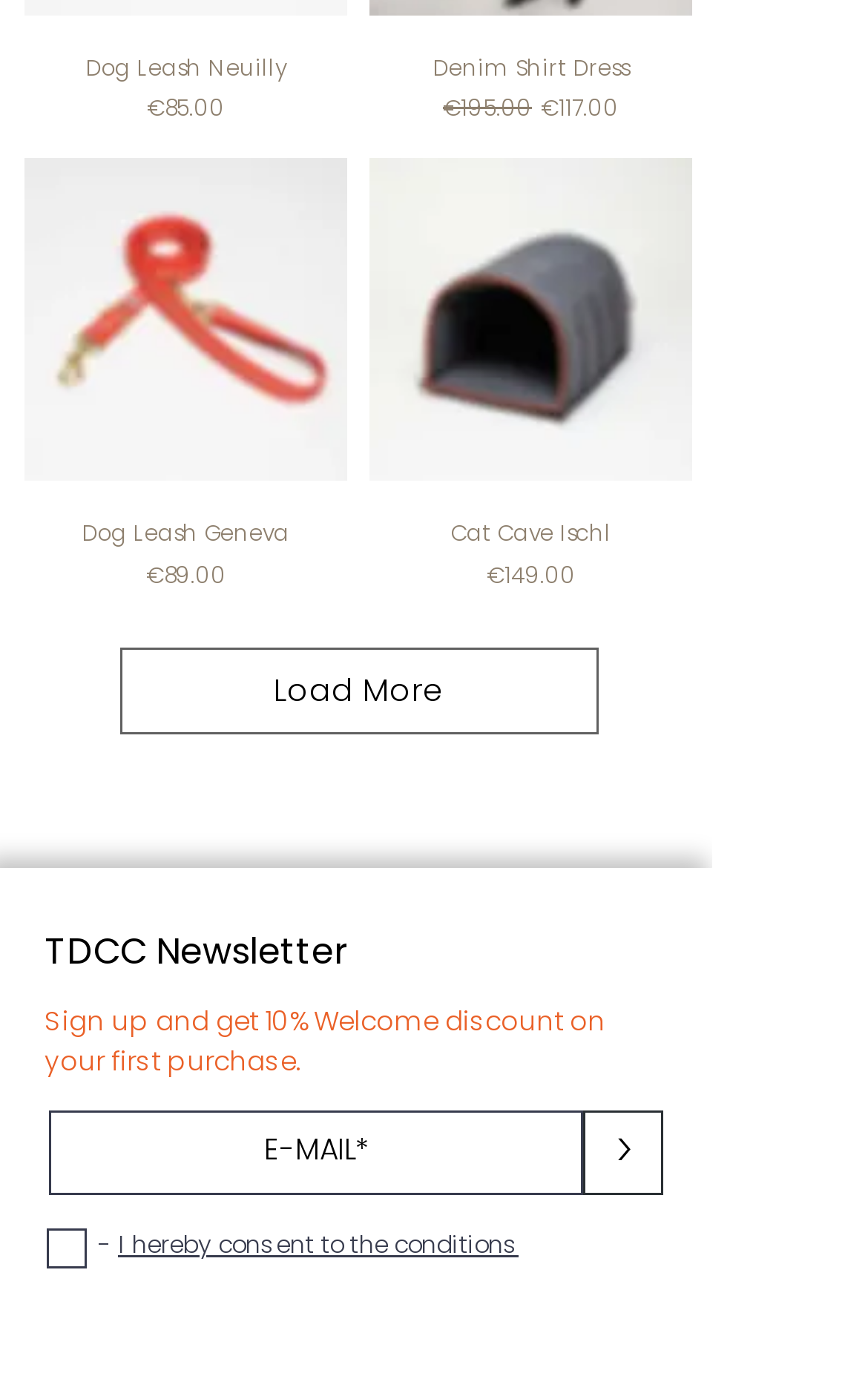What is the purpose of the button '>'? Examine the screenshot and reply using just one word or a brief phrase.

Submit